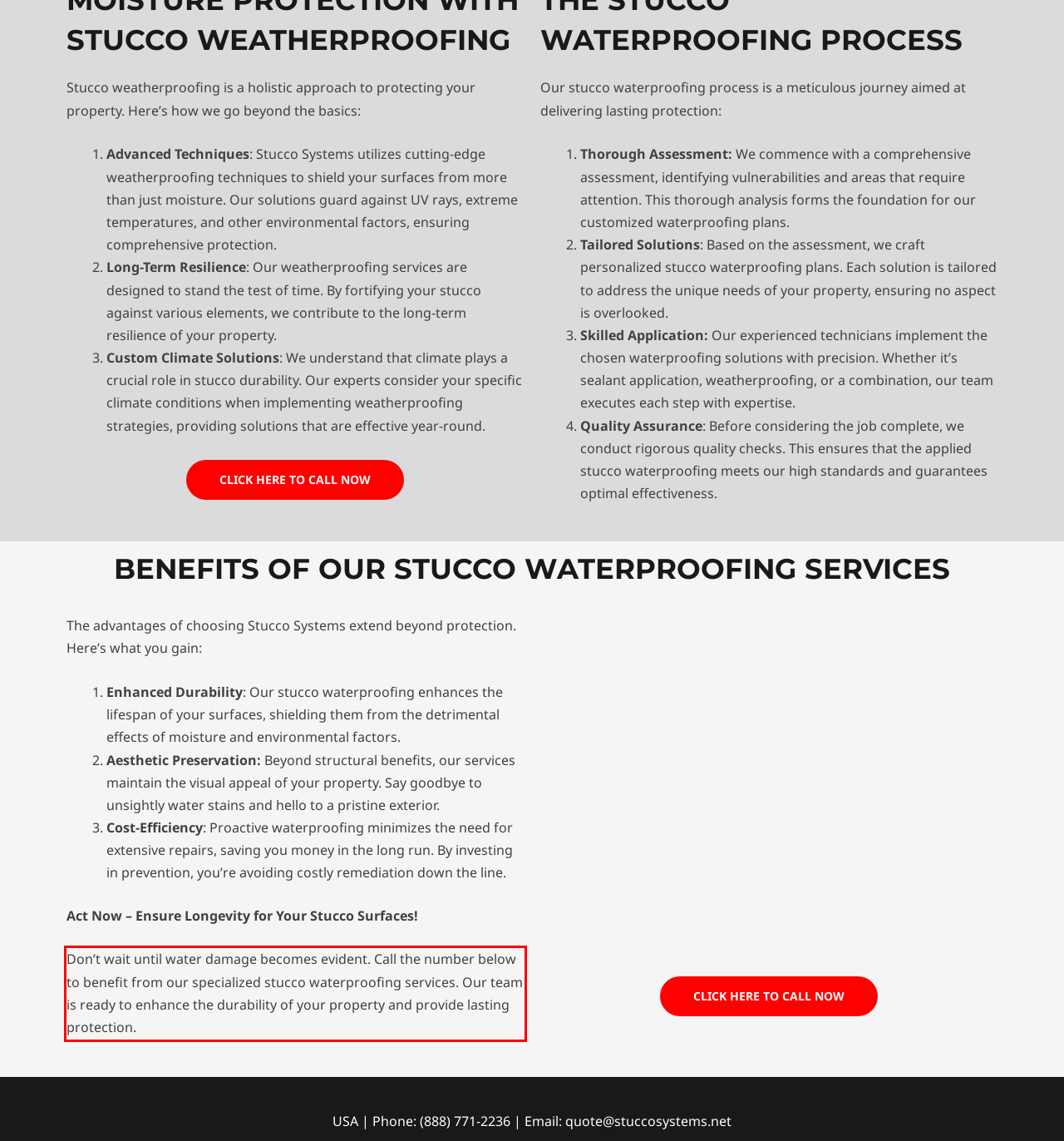Using the webpage screenshot, recognize and capture the text within the red bounding box.

Don’t wait until water damage becomes evident. Call the number below to benefit from our specialized stucco waterproofing services. Our team is ready to enhance the durability of your property and provide lasting protection.